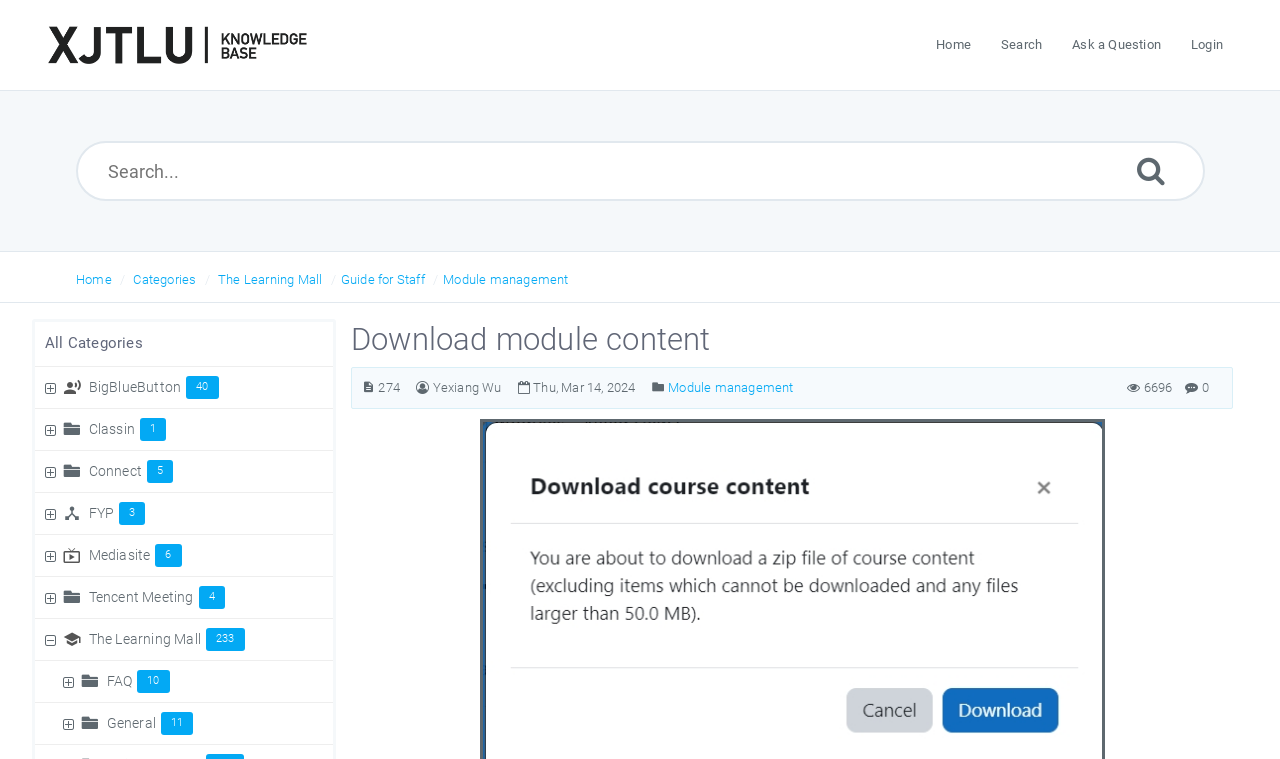Provide a single word or phrase answer to the question: 
What is the topic of the article?

Download module content